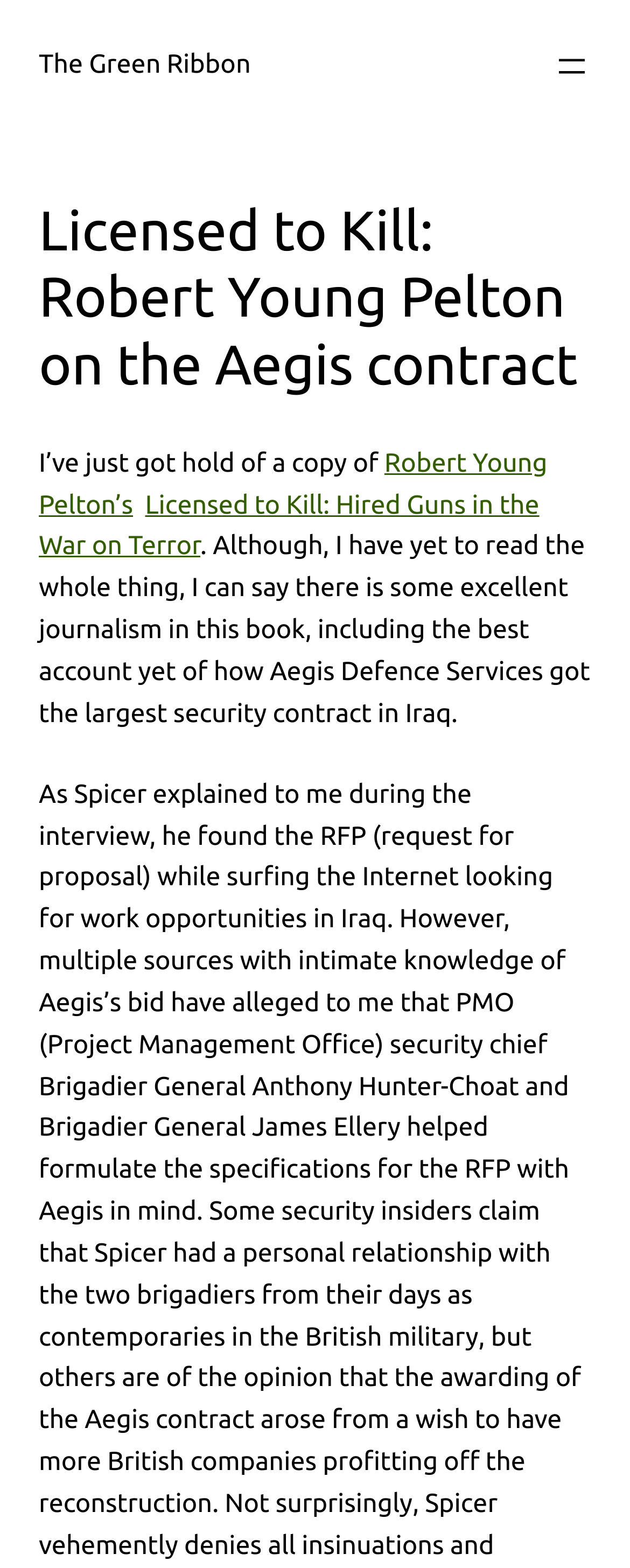Please give a succinct answer to the question in one word or phrase:
What is the name of the book mentioned?

Licensed to Kill